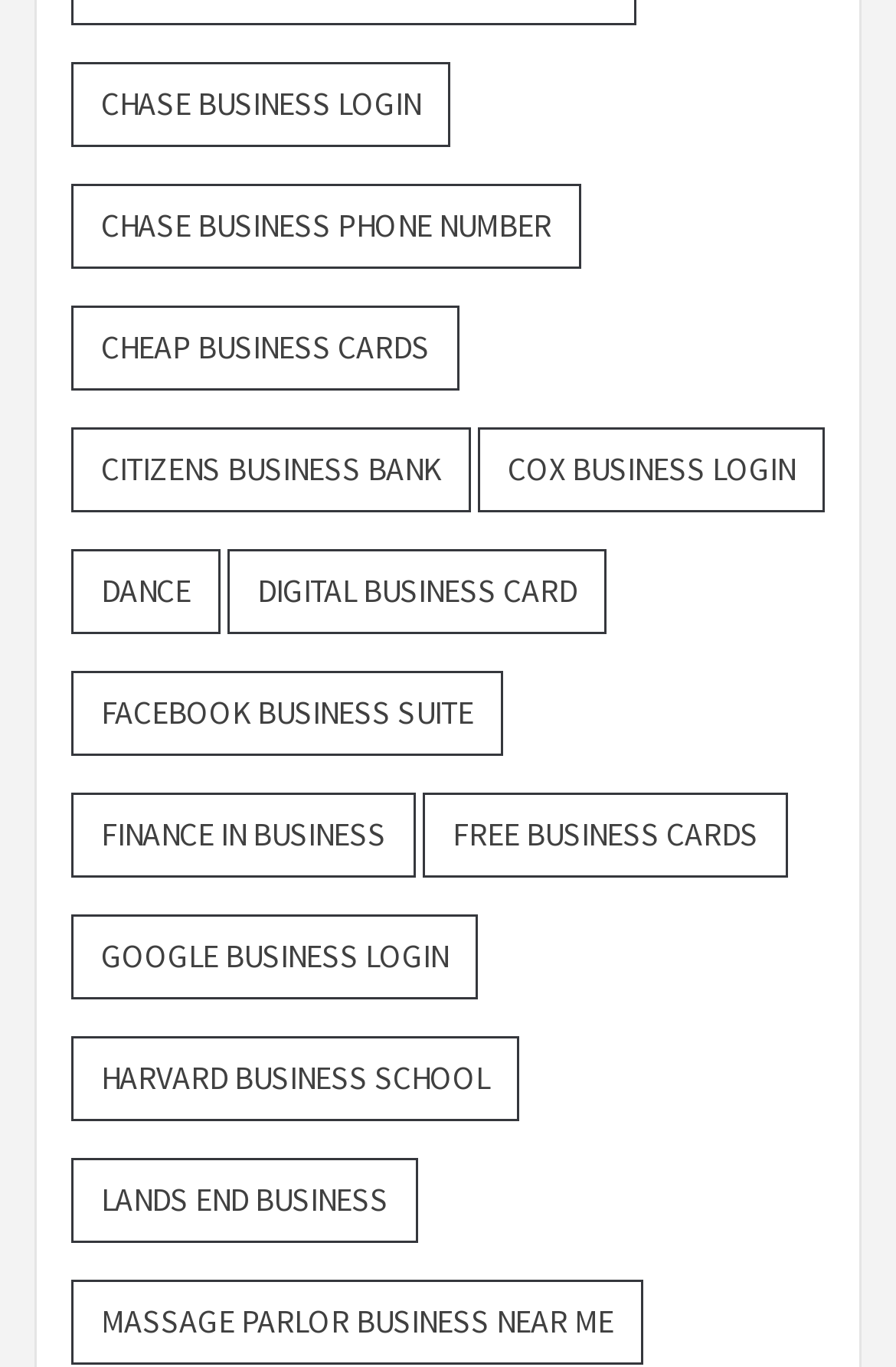How many links have 'Business' in their text?
Please answer using one word or phrase, based on the screenshot.

24